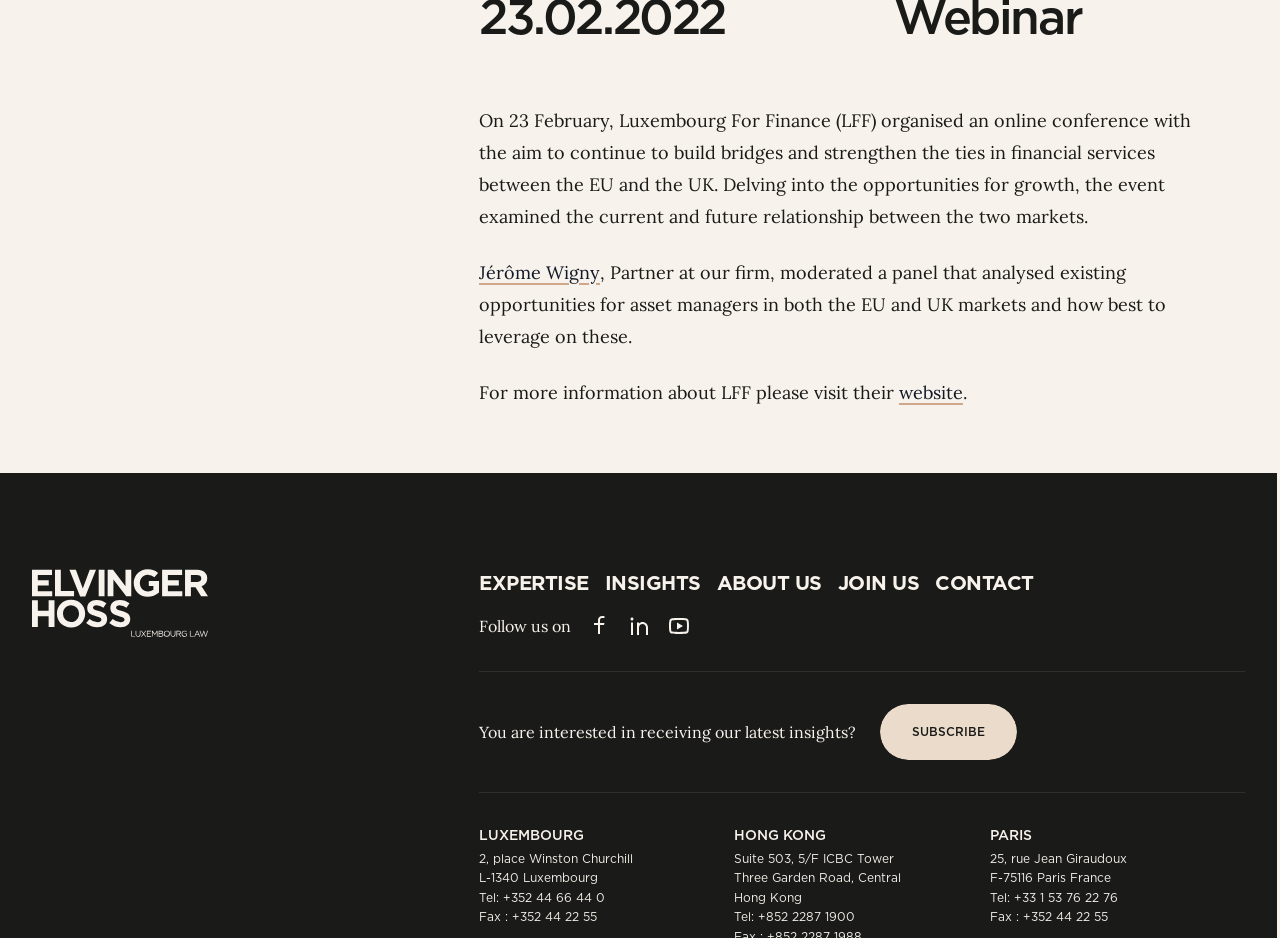Find and specify the bounding box coordinates that correspond to the clickable region for the instruction: "Subscribe to receive latest insights".

[0.688, 0.75, 0.795, 0.81]